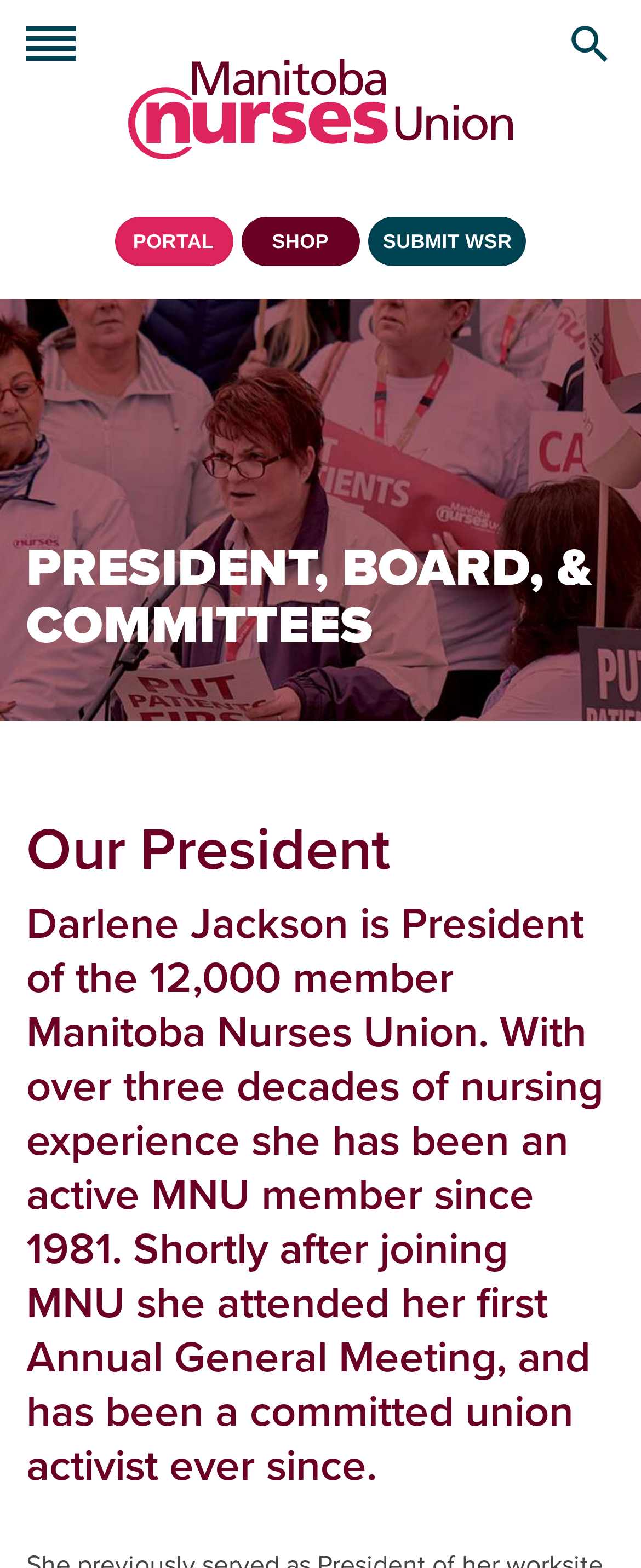What is the year Darlene Jackson joined MNU?
Answer the question with a detailed and thorough explanation.

I found the answer by reading the text that describes the president, which mentions 'she has been an active MNU member since 1981'.